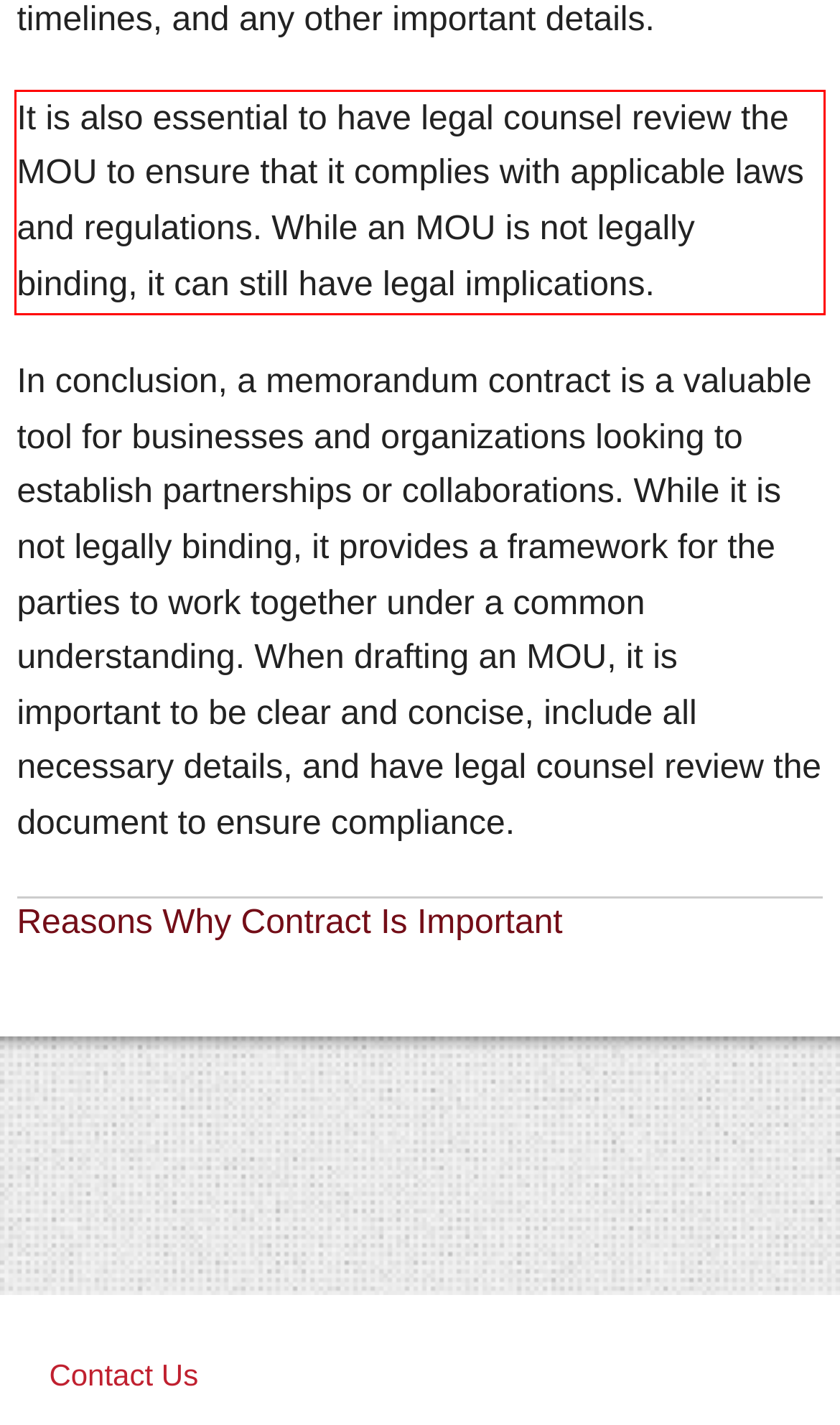Within the screenshot of the webpage, there is a red rectangle. Please recognize and generate the text content inside this red bounding box.

It is also essential to have legal counsel review the MOU to ensure that it complies with applicable laws and regulations. While an MOU is not legally binding, it can still have legal implications.